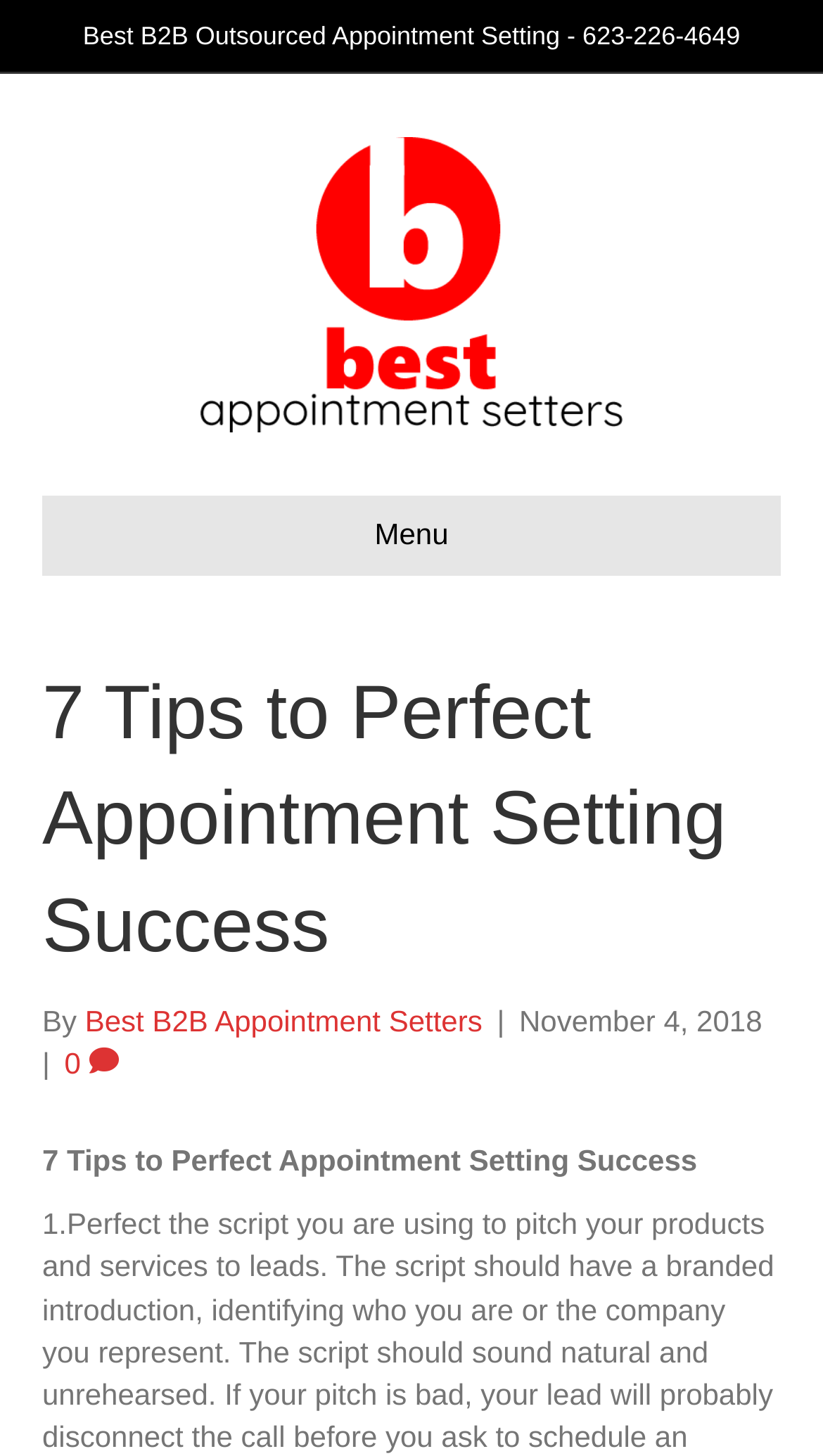Generate a thorough description of the webpage.

The webpage is about appointment setting success, specifically providing 7 tips to perfect it. At the top, there is a header section with a menu button on the left and a title "7 Tips to Perfect Appointment Setting Success" on the right. Below the title, there is a subtitle "By Best B2B Appointment Setters | November 4, 2018". 

On the top-left corner, there is a static text "Best B2B Outsourced Appointment Setting - 623-226-4649". Next to it, there is a link "Best Appointment Setters B2B" with an associated image. 

The main content of the webpage is not explicitly described in the provided accessibility tree, but based on the title and subtitle, it is likely to be an article or a blog post discussing the 7 tips to perfect appointment setting success.